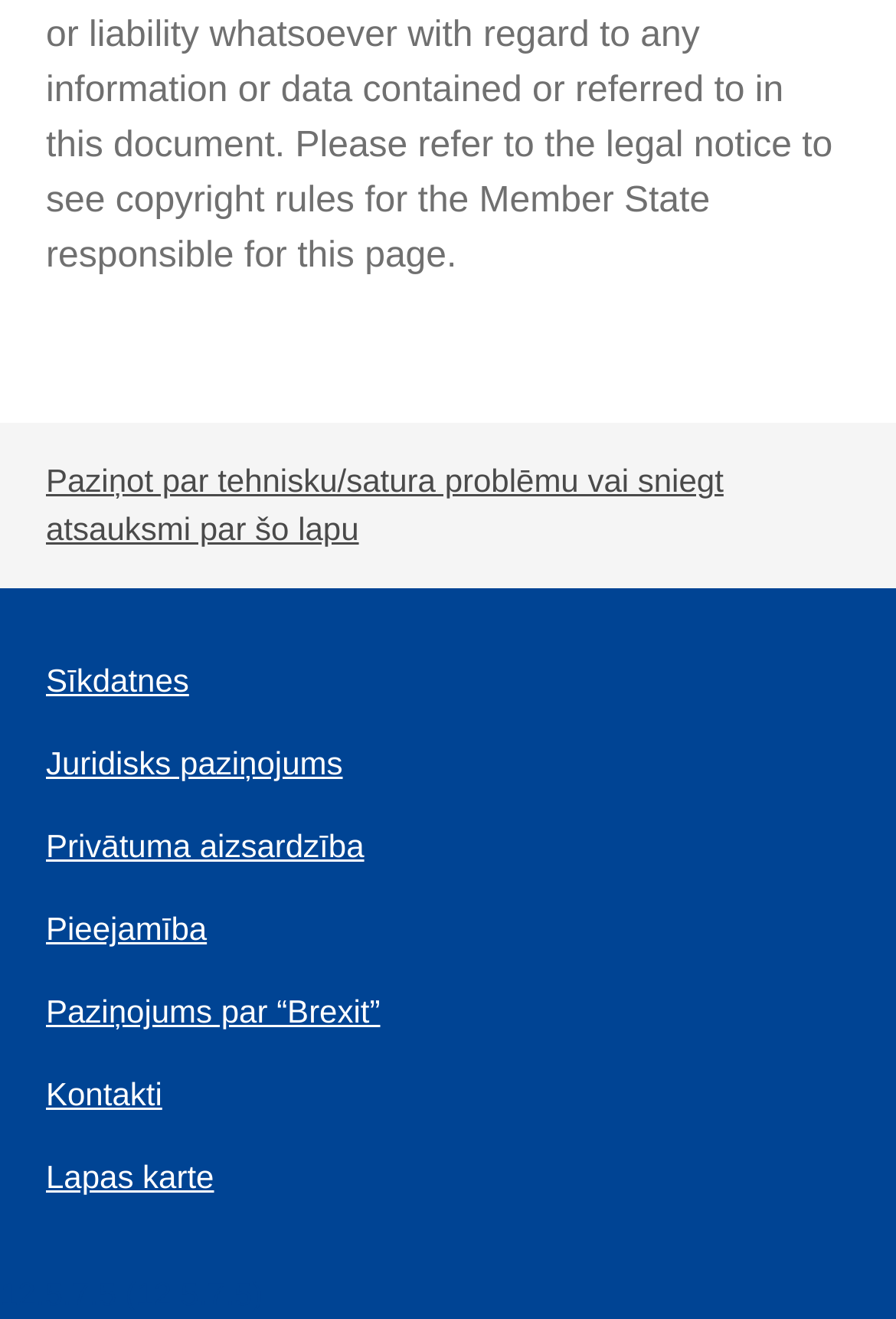Please mark the clickable region by giving the bounding box coordinates needed to complete this instruction: "contact us".

[0.051, 0.816, 0.181, 0.844]